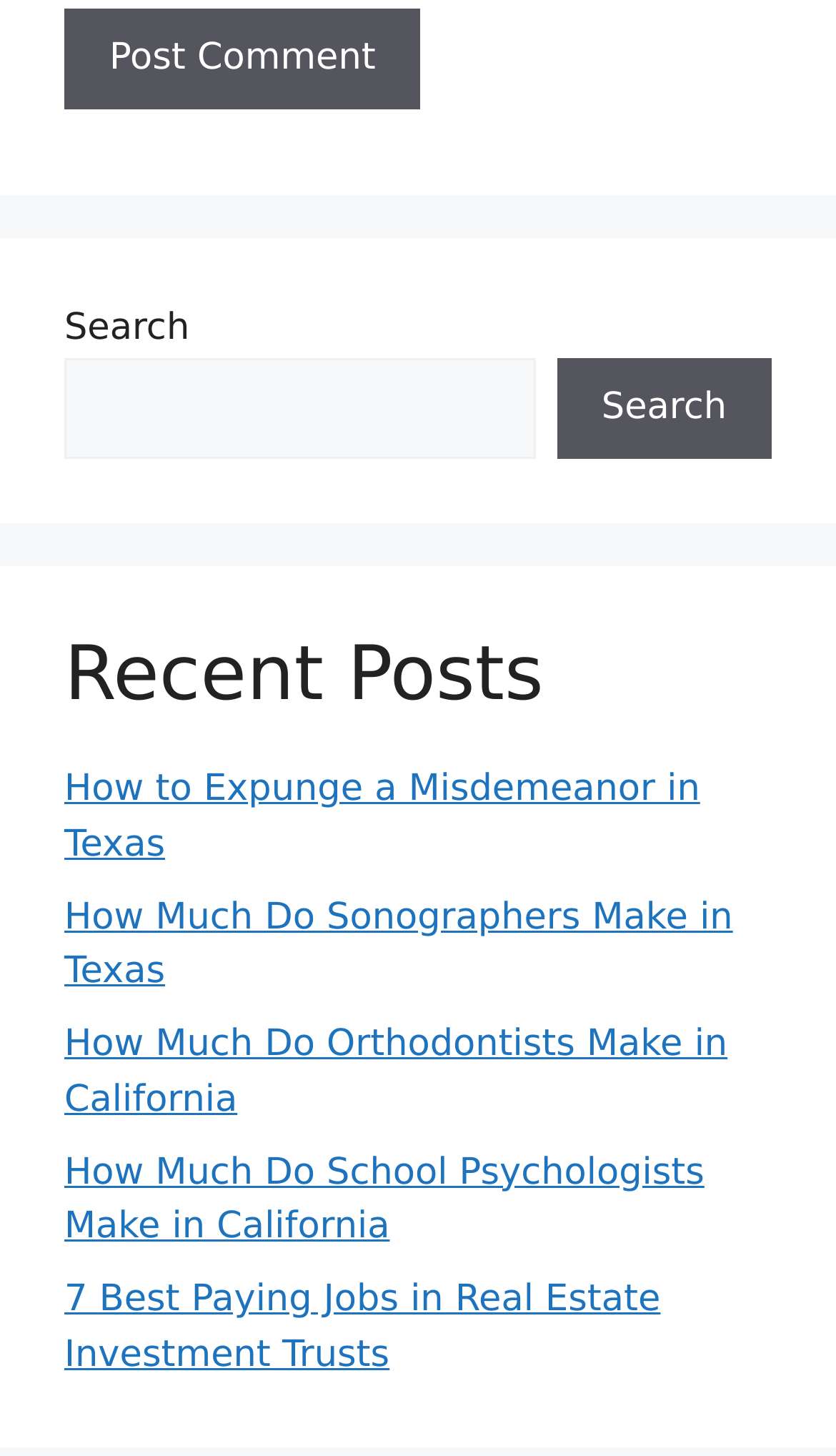Identify the bounding box coordinates for the element you need to click to achieve the following task: "Search for something". Provide the bounding box coordinates as four float numbers between 0 and 1, in the form [left, top, right, bottom].

[0.077, 0.245, 0.64, 0.315]